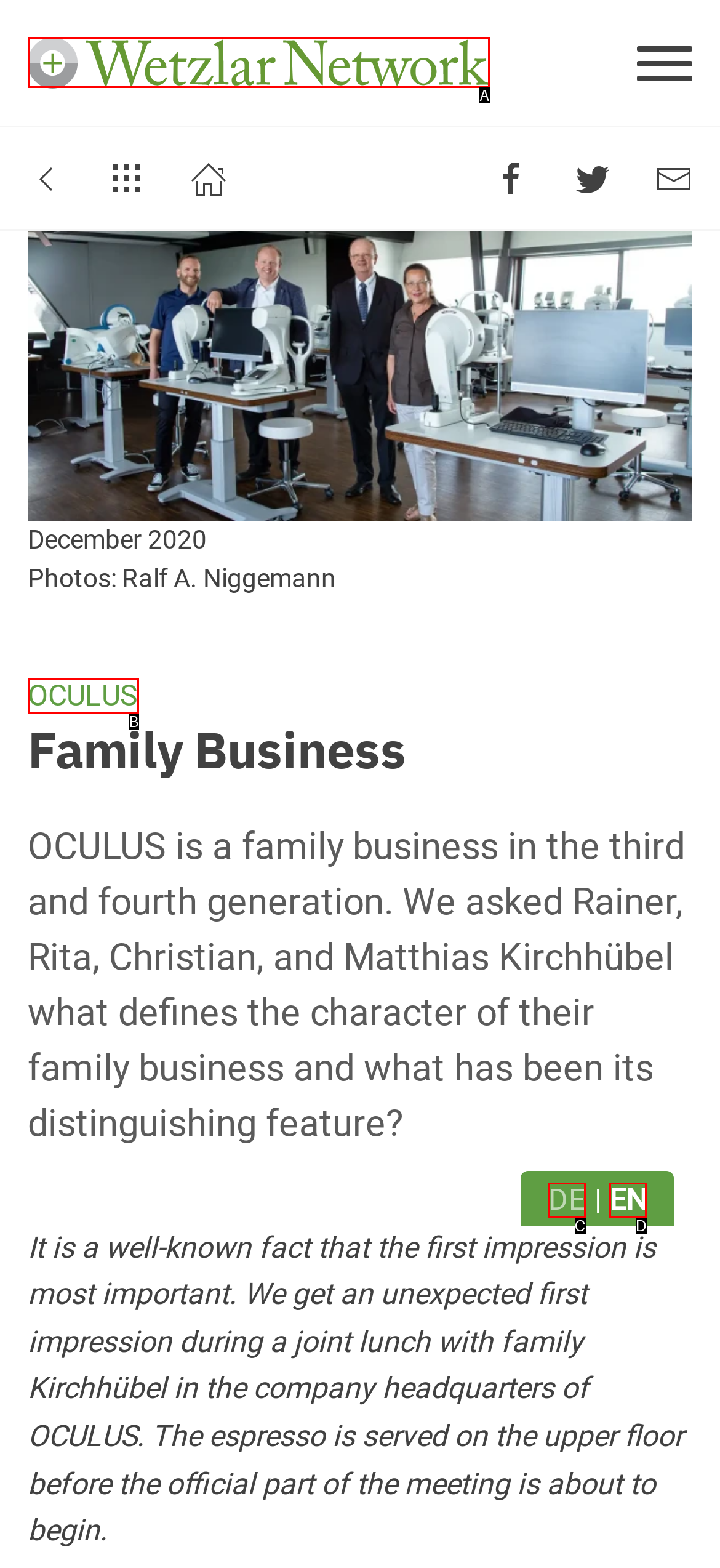Select the letter that corresponds to the description: alt="Logo | Wetzlar-Network". Provide your answer using the option's letter.

A